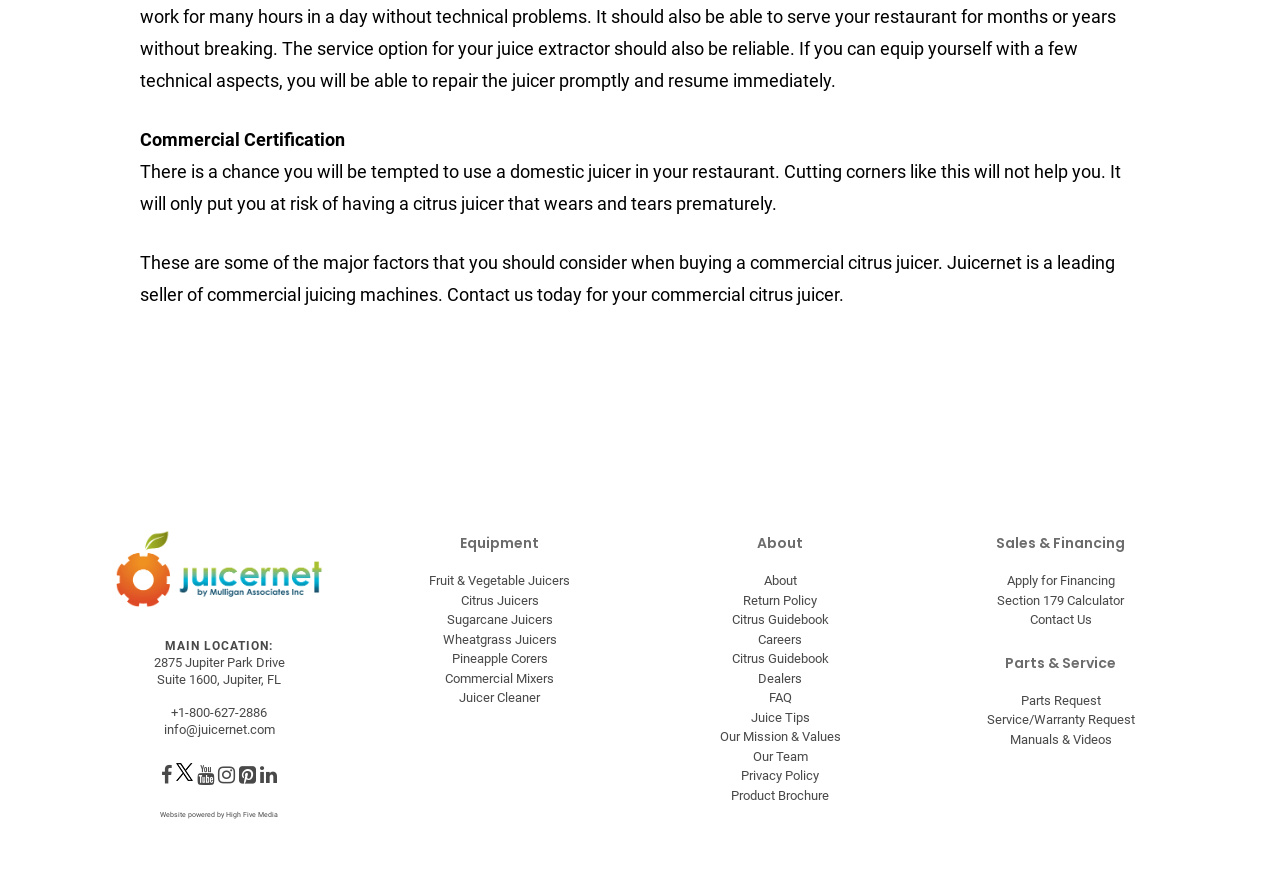Please locate the bounding box coordinates of the region I need to click to follow this instruction: "Visit the Twitter page".

[0.138, 0.854, 0.151, 0.877]